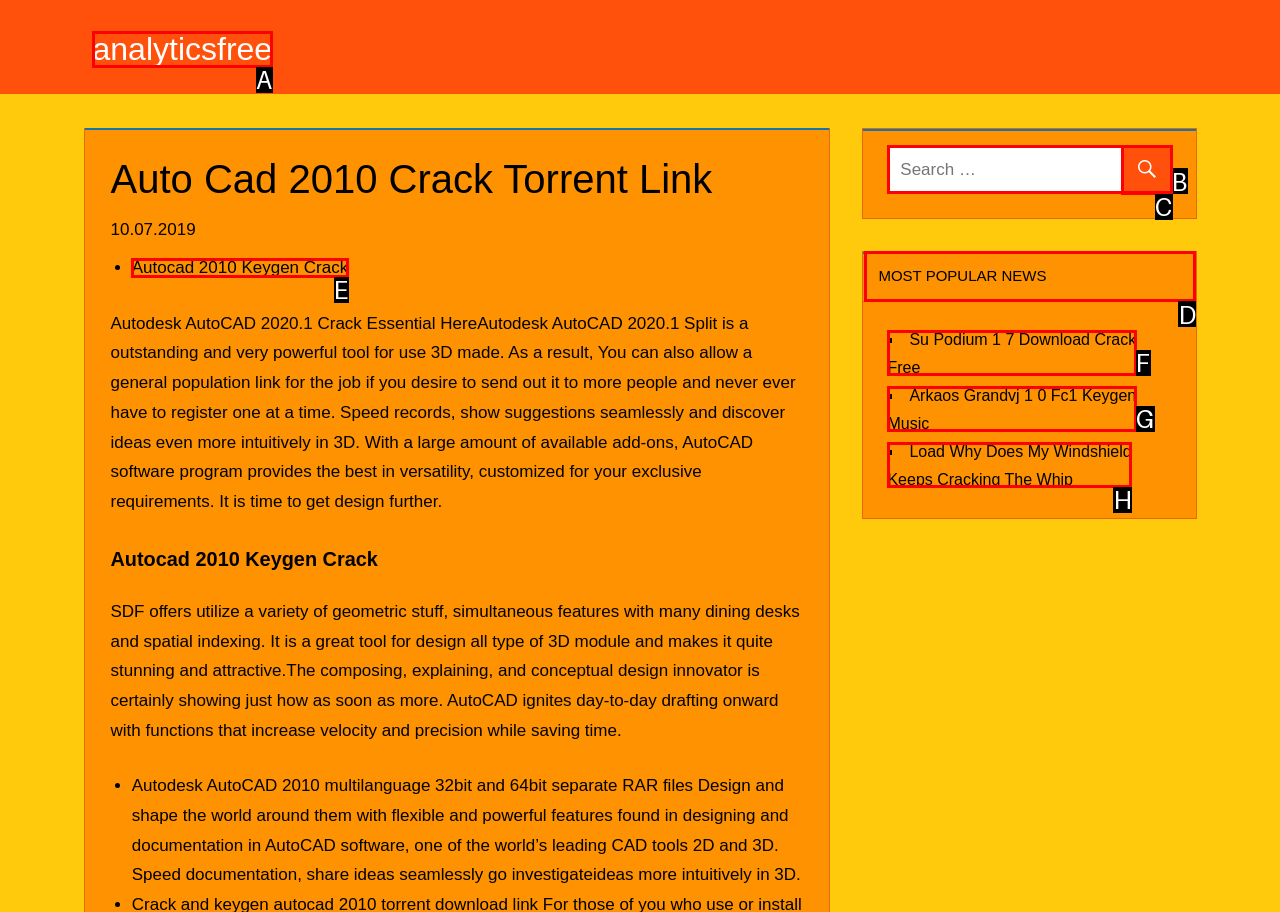Identify which HTML element to click to fulfill the following task: read MOST POPULAR NEWS. Provide your response using the letter of the correct choice.

D